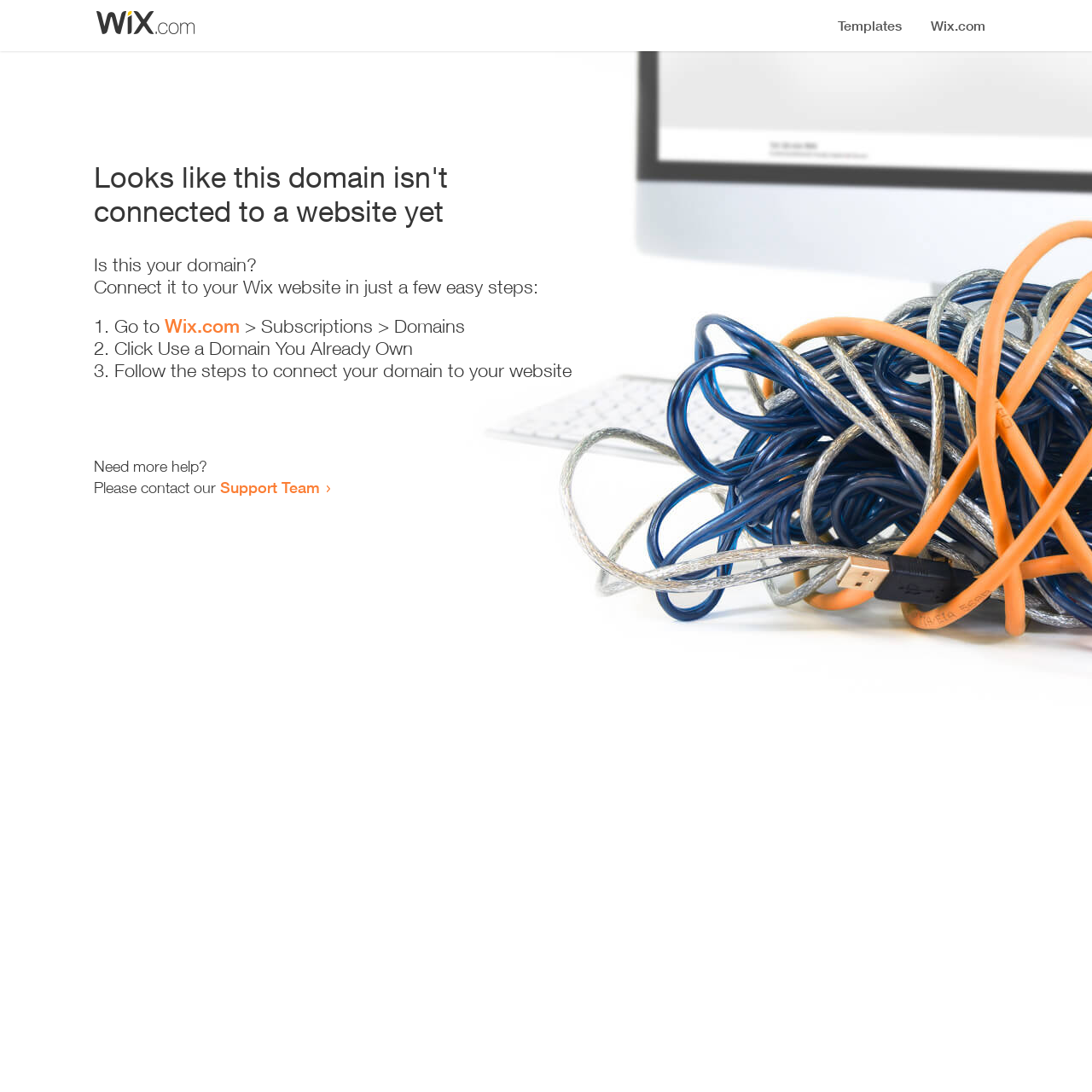Locate the bounding box for the described UI element: "Wix.com". Ensure the coordinates are four float numbers between 0 and 1, formatted as [left, top, right, bottom].

[0.151, 0.288, 0.22, 0.309]